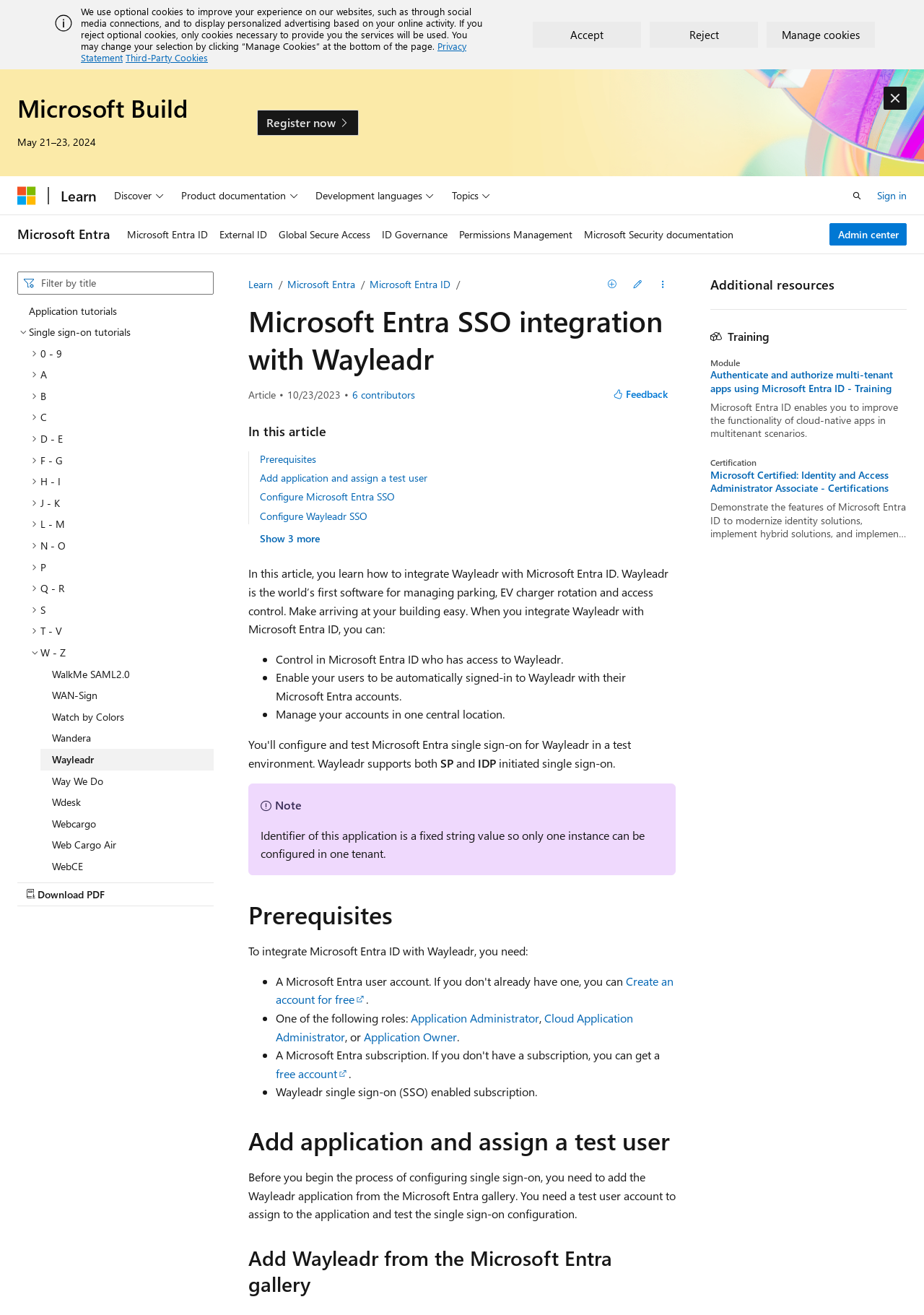Please identify the bounding box coordinates of the element's region that I should click in order to complete the following instruction: "Click on the 'Microsoft Entra ID' link". The bounding box coordinates consist of four float numbers between 0 and 1, i.e., [left, top, right, bottom].

[0.131, 0.164, 0.231, 0.193]